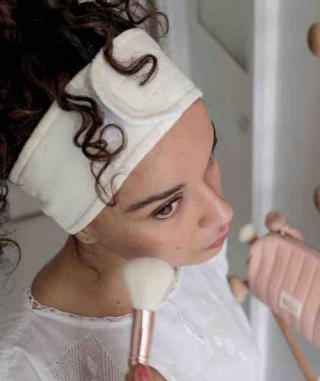List and describe all the prominent features within the image.

The image features a woman using a makeup brush while wearing a soft, white spa headband. Her curly hair cascades around her shoulders, and she appears focused on her beauty routine. The background suggests a cozy setting, possibly a bathroom or beauty area, with light colors enhancing the serene atmosphere. This elegant headband, designed for both comfort and functionality, is a perfect accessory for makeup application and skincare rituals, reflecting the essence of self-care.